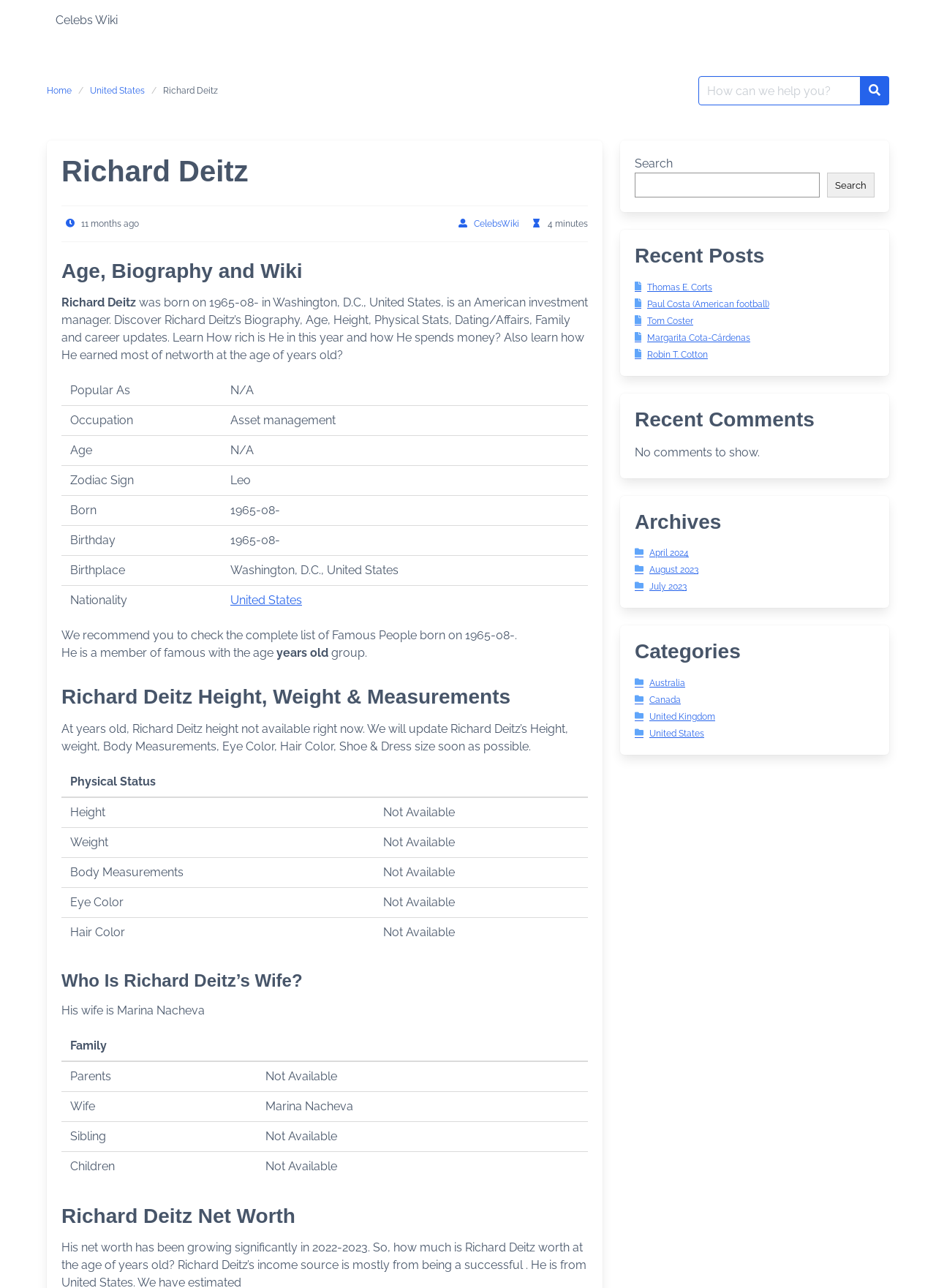Identify the bounding box coordinates of the region that should be clicked to execute the following instruction: "Search for a celebrity".

[0.745, 0.06, 0.786, 0.084]